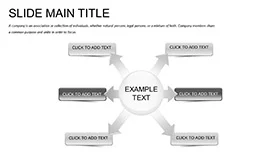Respond to the question with just a single word or phrase: 
What is the purpose of the image's design?

chemical analysis presentations